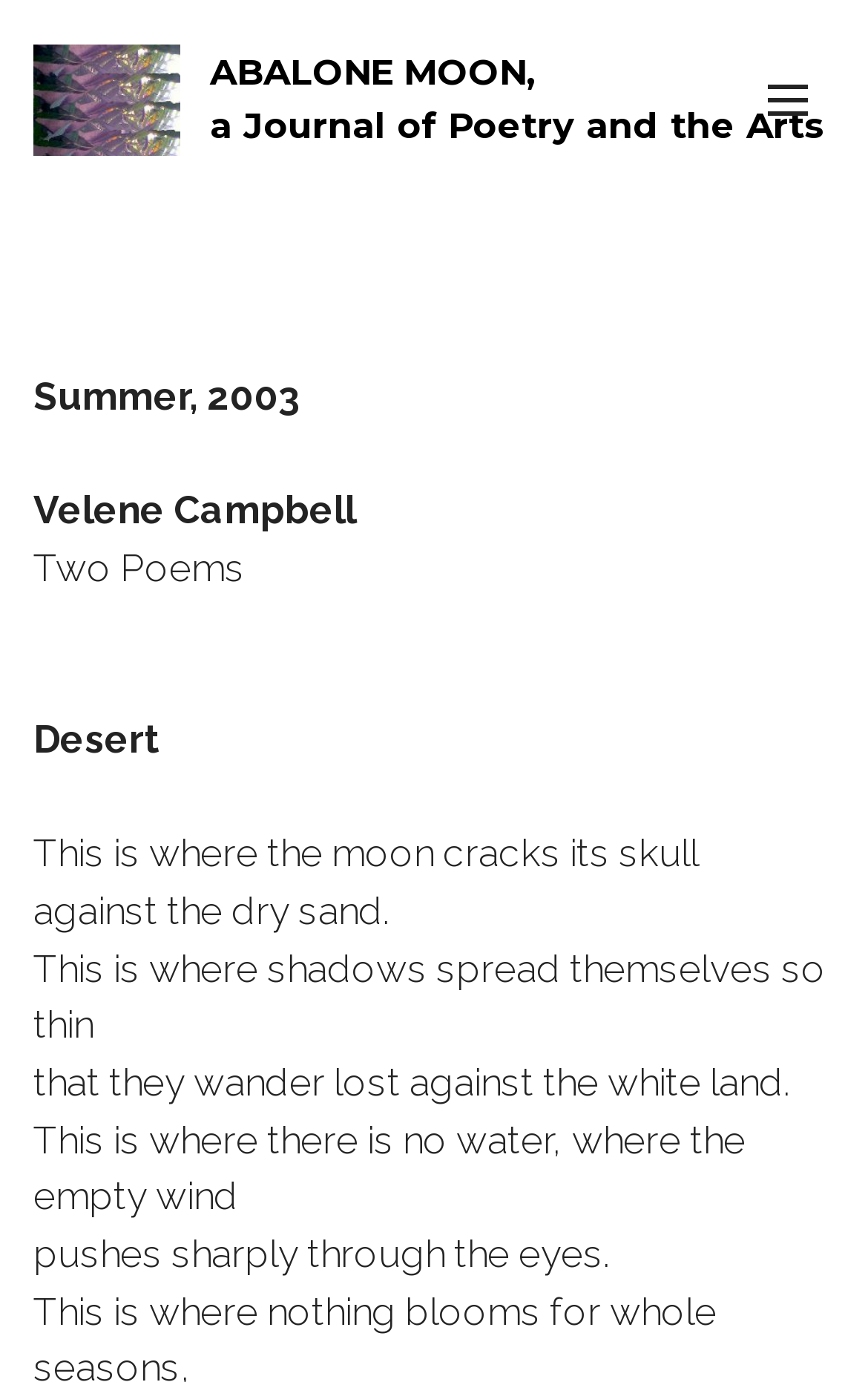Give a short answer using one word or phrase for the question:
What is the name of the journal that published the poem?

Abalone Moon